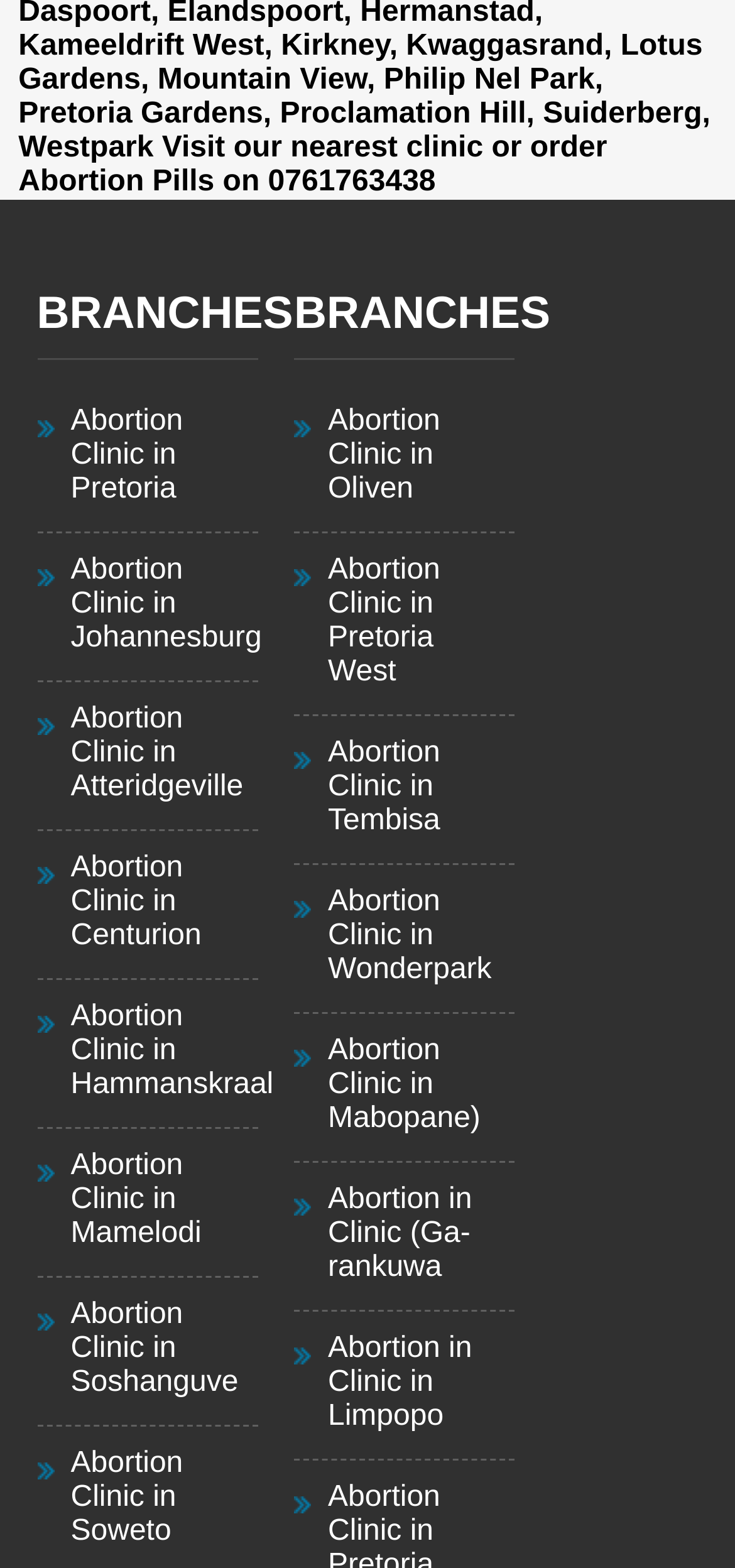Identify the bounding box coordinates of the region I need to click to complete this instruction: "Click Abortion Clinic in Pretoria".

[0.096, 0.256, 0.324, 0.329]